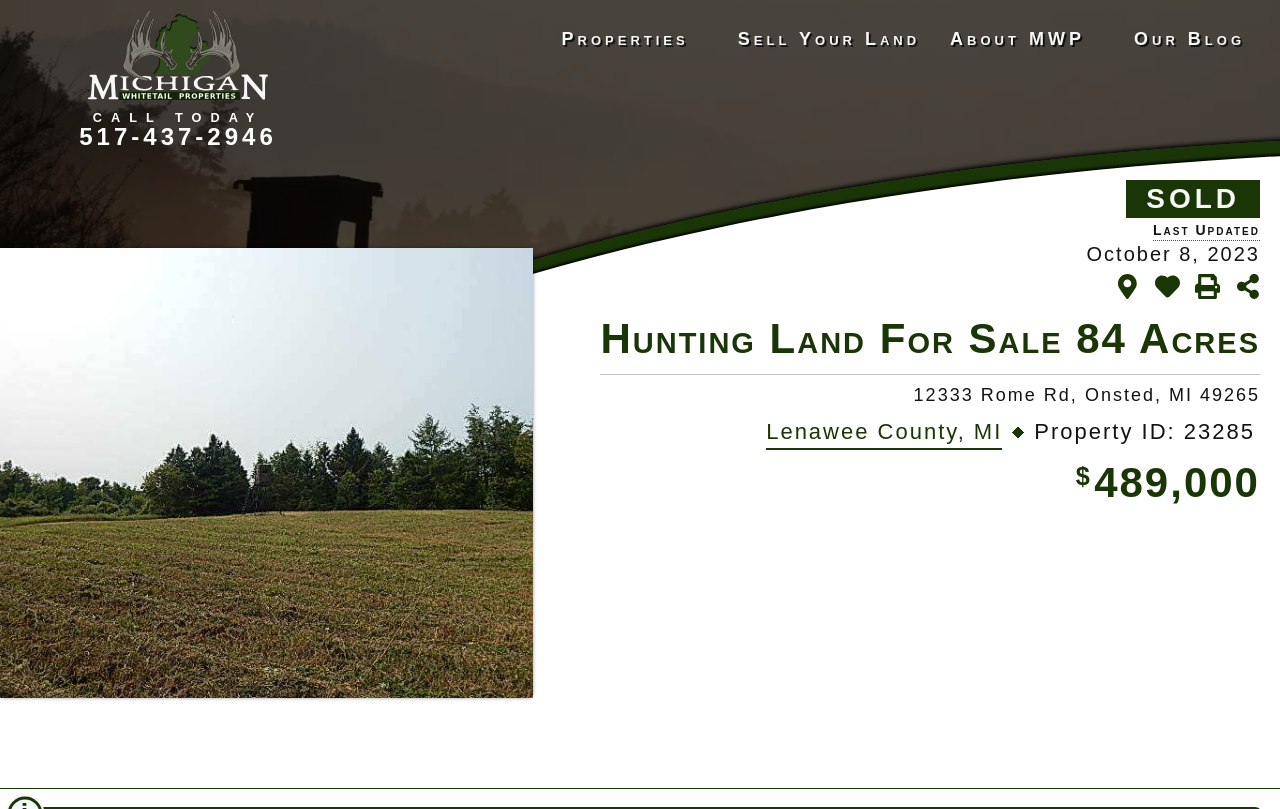Find and provide the bounding box coordinates for the UI element described here: "Properties". The coordinates should be given as four float numbers between 0 and 1: [left, top, right, bottom].

[0.469, 0.025, 0.568, 0.072]